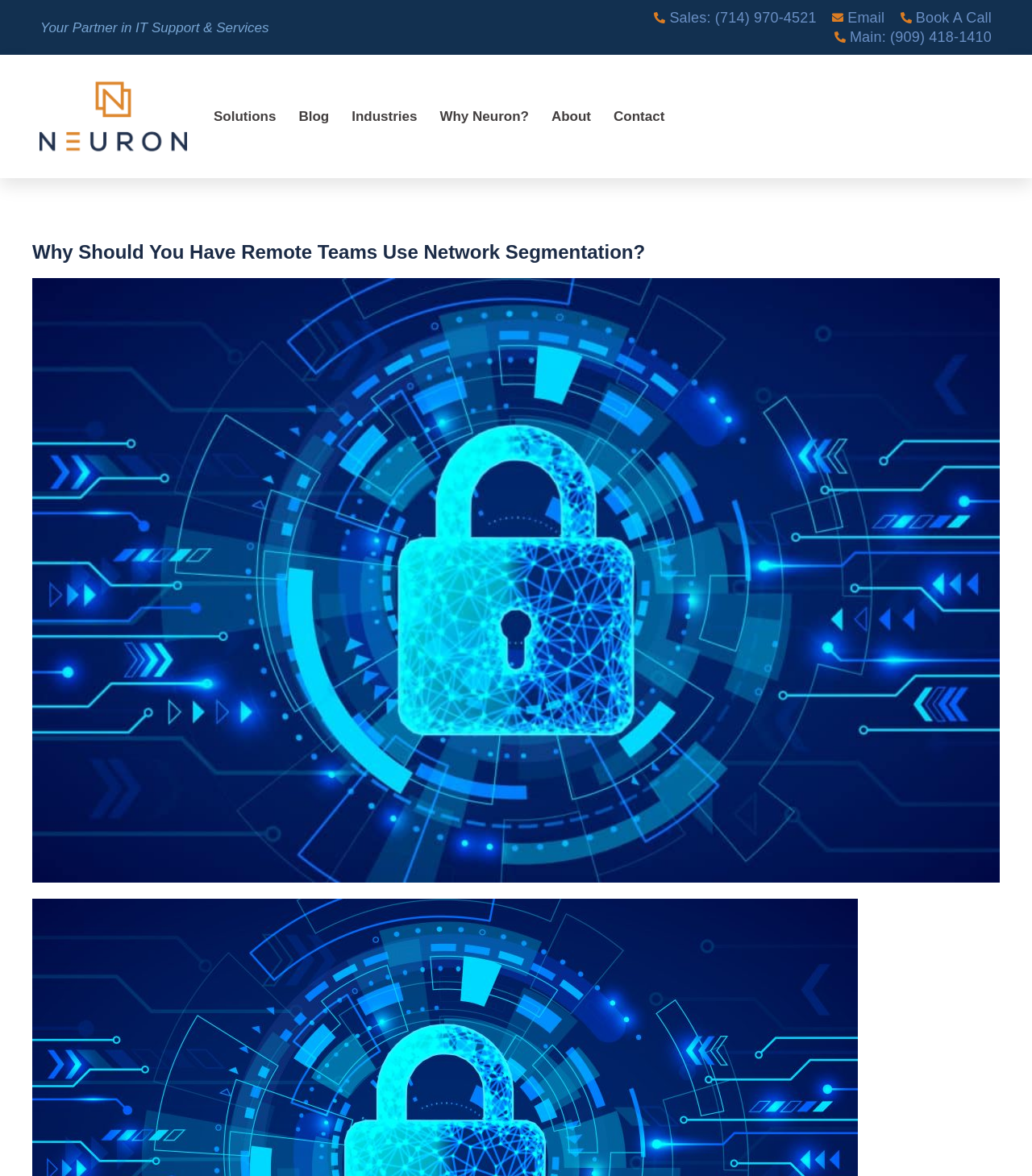Given the element description "Industries", identify the bounding box of the corresponding UI element.

[0.33, 0.083, 0.415, 0.115]